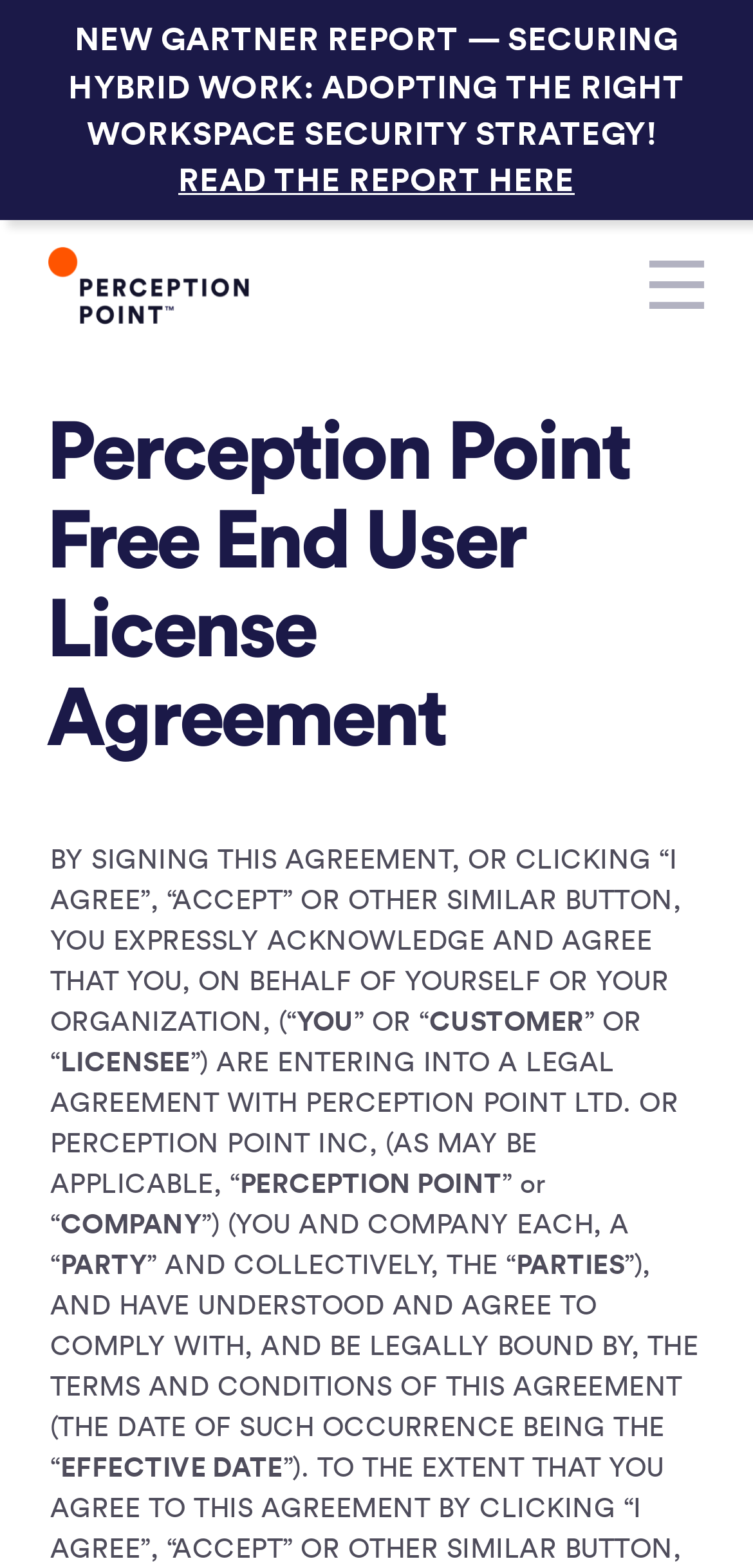Offer a meticulous description of the webpage's structure and content.

The webpage appears to be a license agreement page for Perception Point. At the top, there is a prominent header with a title "Perception Point Free End User License Agreement" and a logo of Perception Point to the left. Below the header, there is a section that catches attention, featuring a report title "NEW GARTNER REPORT — SECURING HYBRID WORK: ADOPTING THE RIGHT WORKSPACE SECURITY STRATEGY!" with a "READ THE REPORT HERE" link to the right. 

On the top-right corner, there are two buttons, "Open Search" and "Open Menu", which are likely to be navigation elements. 

The main content of the page is the license agreement text, which is divided into several paragraphs. The text starts with a statement about acknowledging and agreeing to the terms and conditions of the agreement. The text is dense and appears to be a legal document, with multiple references to "You", "Customer", "Licensee", "Company", "Party", and "Parties". The text also mentions the "Effective Date" of the agreement.